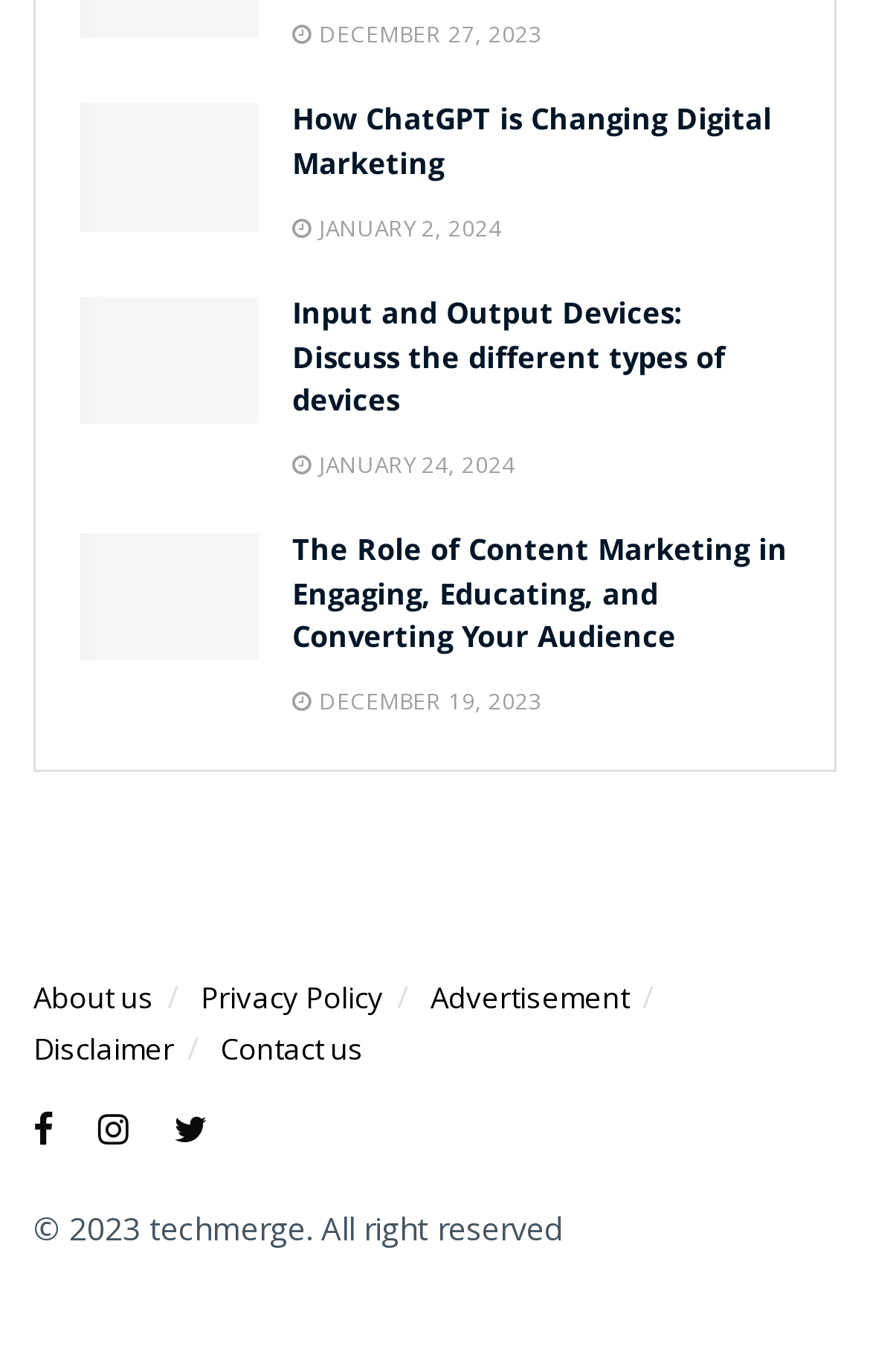Please determine the bounding box coordinates of the element's region to click in order to carry out the following instruction: "Visit About us page". The coordinates should be four float numbers between 0 and 1, i.e., [left, top, right, bottom].

[0.038, 0.713, 0.177, 0.742]